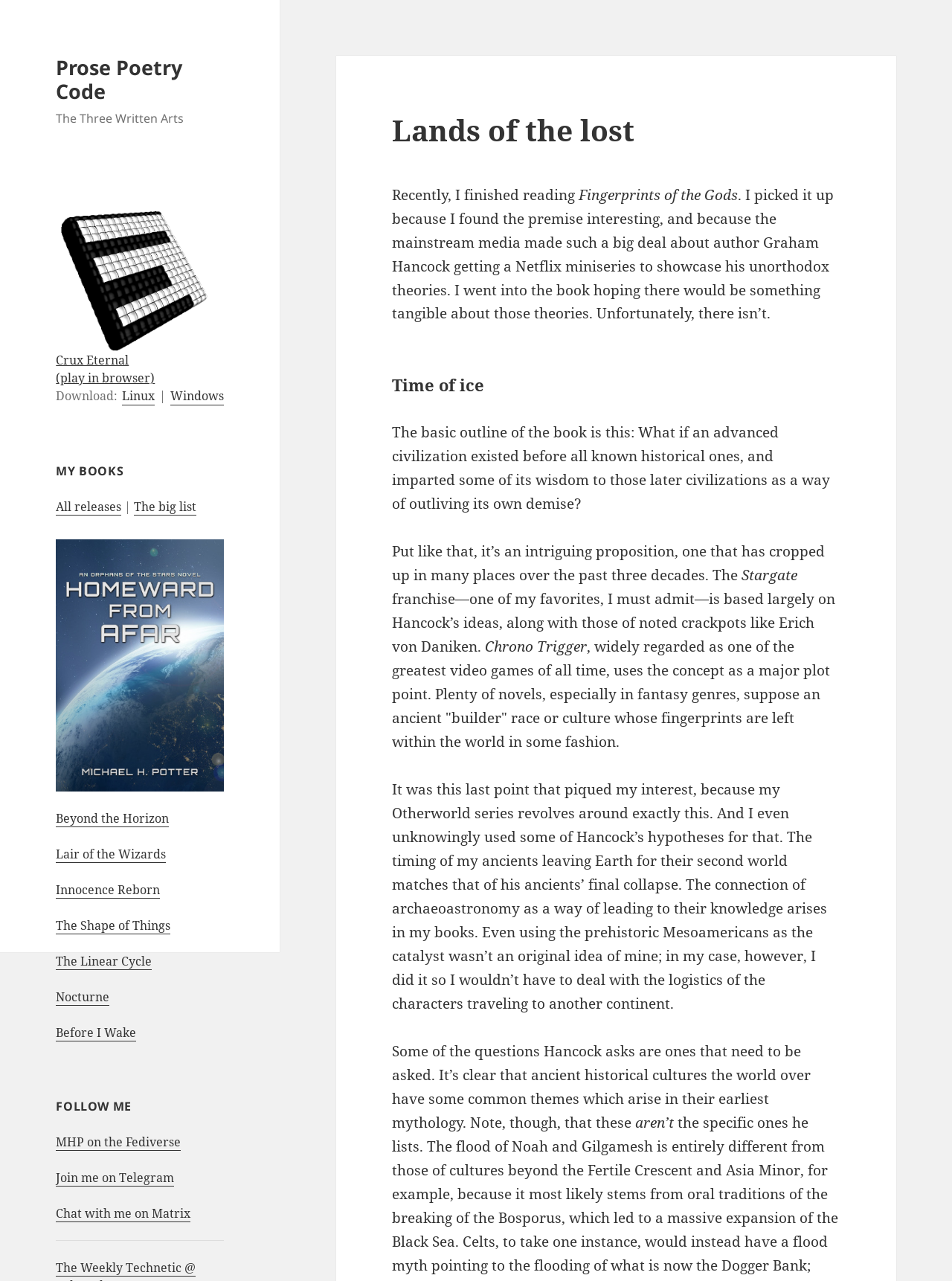Please give a succinct answer to the question in one word or phrase:
What is the title of the article being discussed?

Fingerprints of the Gods